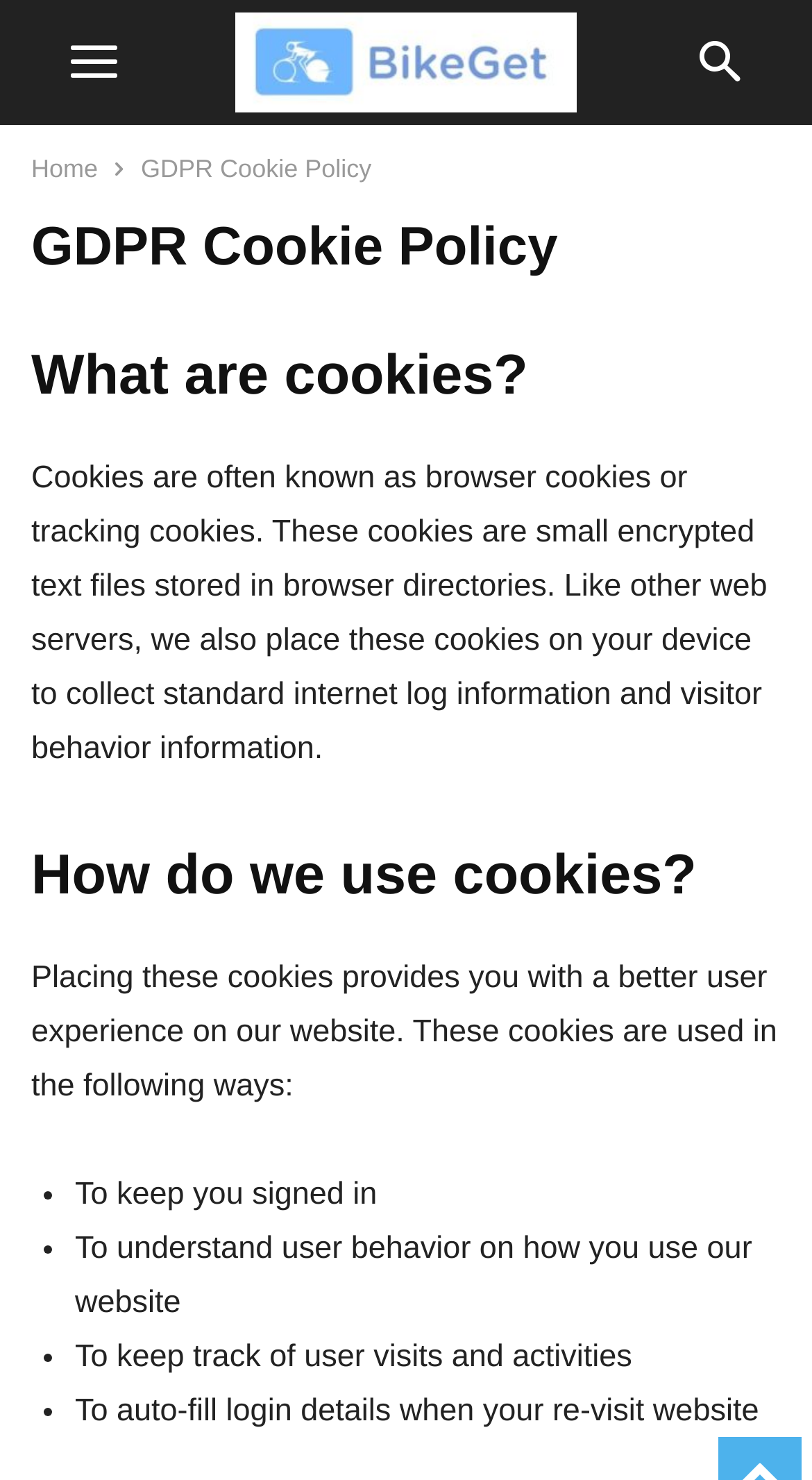Give a detailed account of the webpage's layout and content.

The webpage is about the GDPR Cookie Policy of BikeGET, a website that reviews cruiser bikes. At the top left of the page, there is an image with the text "BikeGET | The Best Cruiser Bikes (Review) in 2022". Below the image, there is a link to the "Home" page. 

To the right of the image, there is a heading that reads "GDPR Cookie Policy". Below this heading, there is a subheading that asks "What are cookies?" followed by a paragraph of text that explains what cookies are and how they are used. The text explains that cookies are small encrypted text files stored in browser directories and are used to collect standard internet log information and visitor behavior information.

Further down the page, there is another heading that asks "How do we use cookies?" followed by a paragraph of text that explains how the cookies are used to provide a better user experience on the website. Below this paragraph, there is a list of four bullet points that outline the specific ways in which the cookies are used, including to keep users signed in, to understand user behavior, to keep track of user visits and activities, and to auto-fill login details when users re-visit the website.